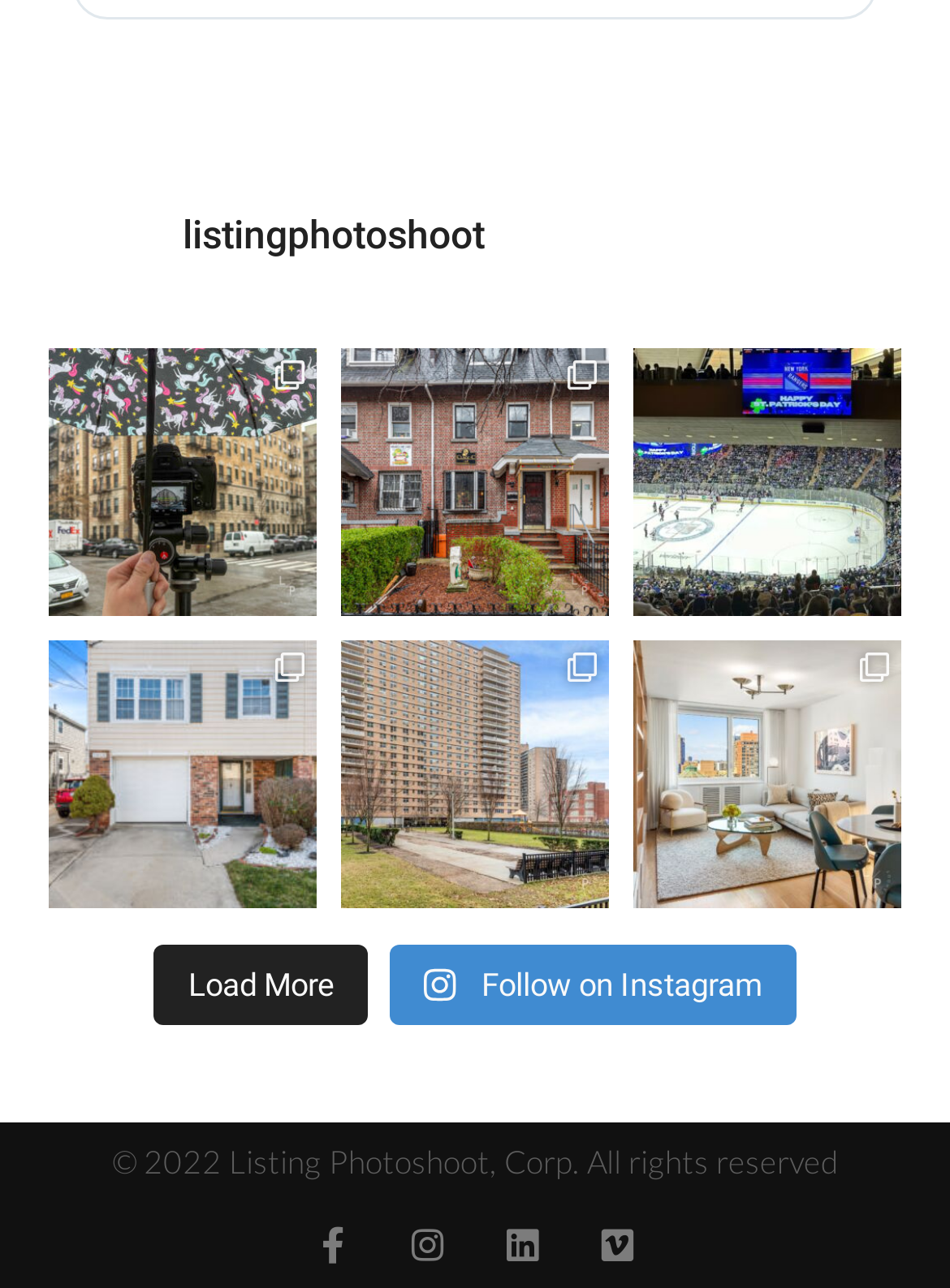Predict the bounding box coordinates of the area that should be clicked to accomplish the following instruction: "Explore Instagram profile". The bounding box coordinates should consist of four float numbers between 0 and 1, i.e., [left, top, right, bottom].

[0.431, 0.953, 0.469, 0.982]